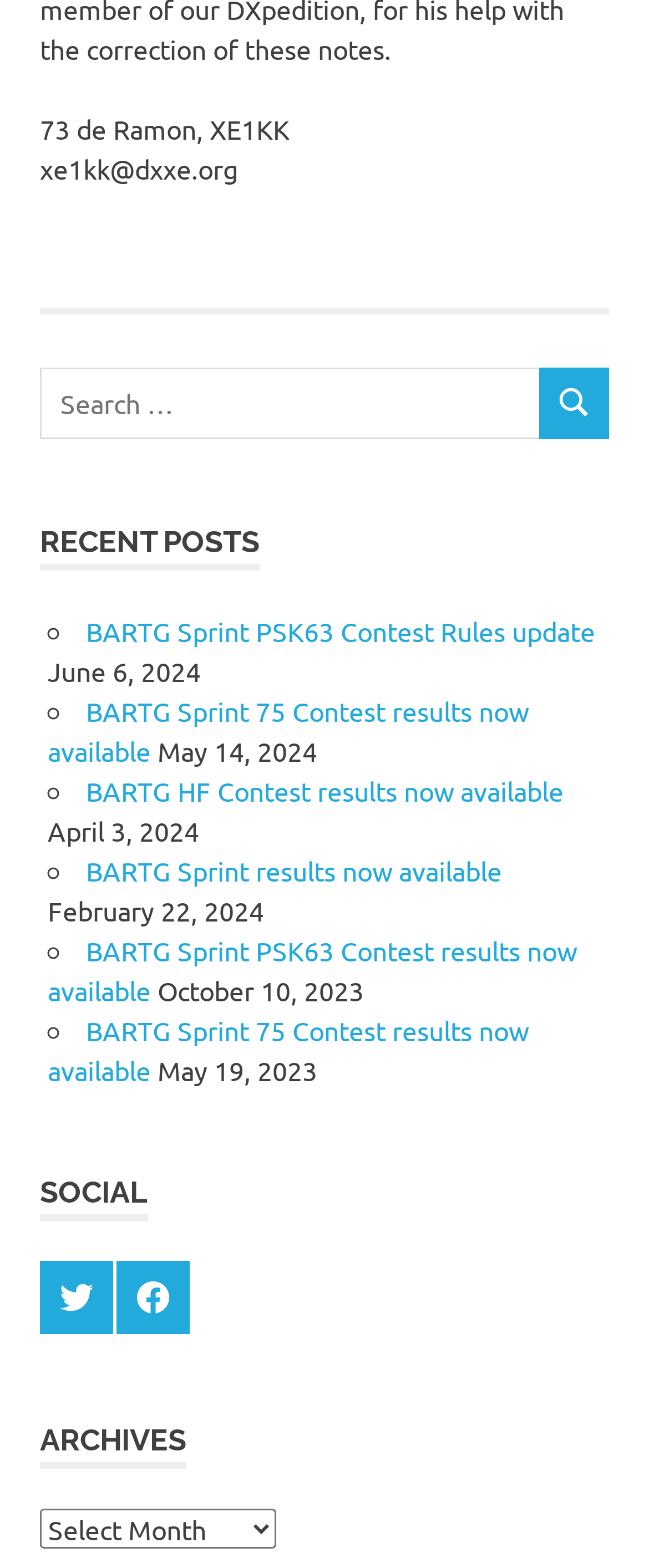Bounding box coordinates must be specified in the format (top-left x, top-left y, bottom-right x, bottom-right y). All values should be floating point numbers between 0 and 1. What are the bounding box coordinates of the UI element described as: BARTG Sprint results now available

[0.133, 0.544, 0.774, 0.565]